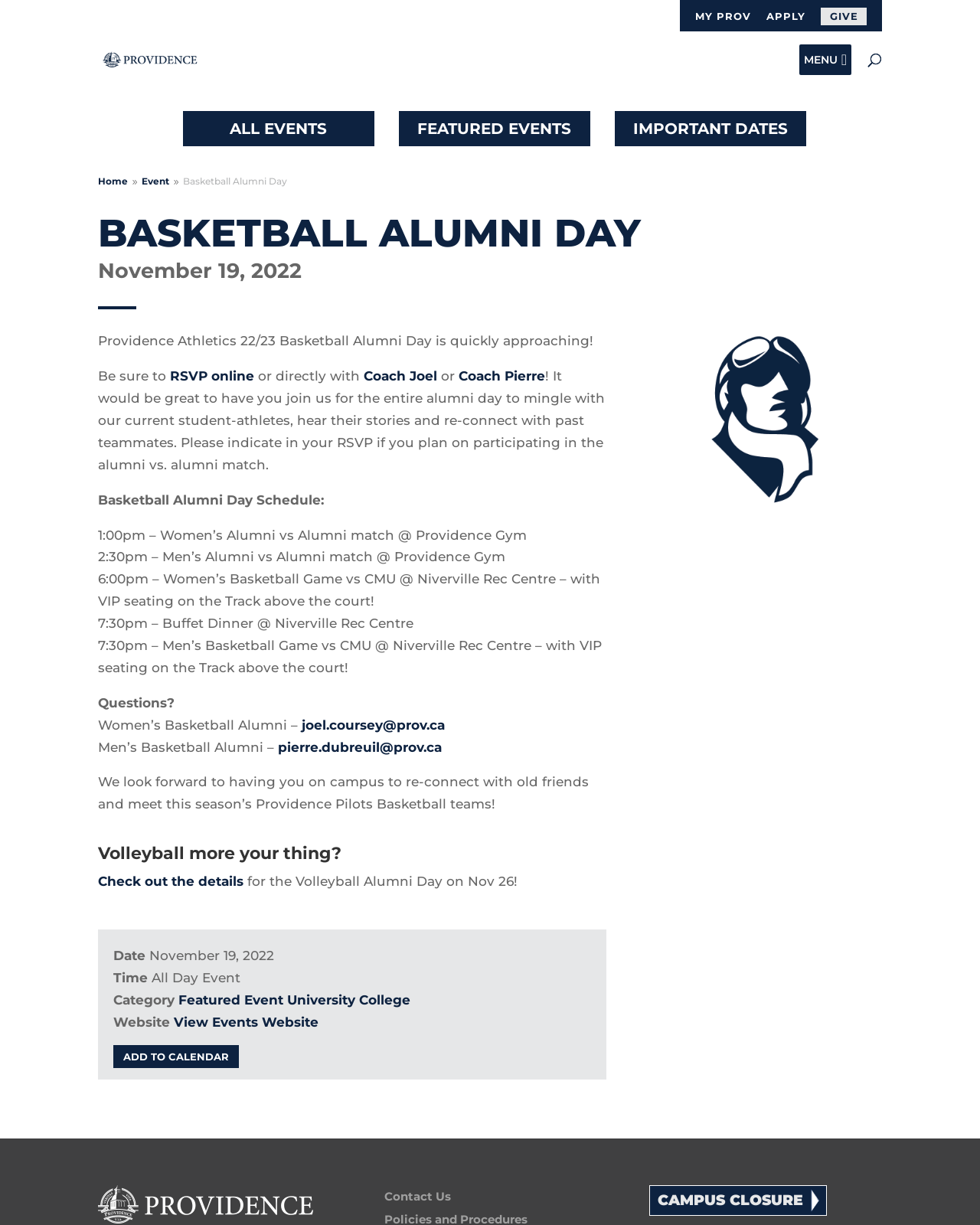Identify the bounding box coordinates of the region I need to click to complete this instruction: "Contact Us".

[0.392, 0.971, 0.46, 0.983]